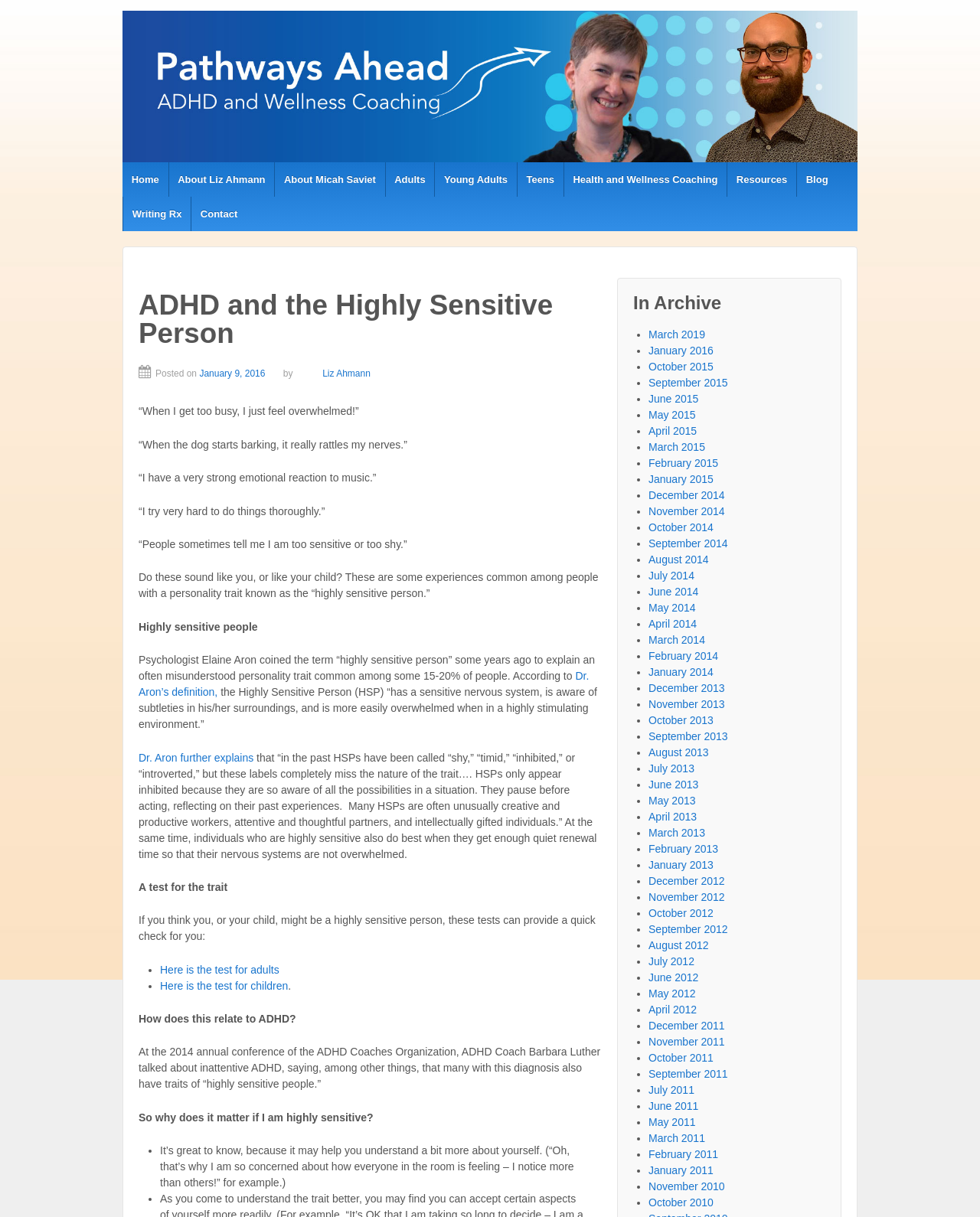Pinpoint the bounding box coordinates of the clickable area necessary to execute the following instruction: "Read the article 'ADHD and the Highly Sensitive Person'". The coordinates should be given as four float numbers between 0 and 1, namely [left, top, right, bottom].

[0.141, 0.24, 0.614, 0.286]